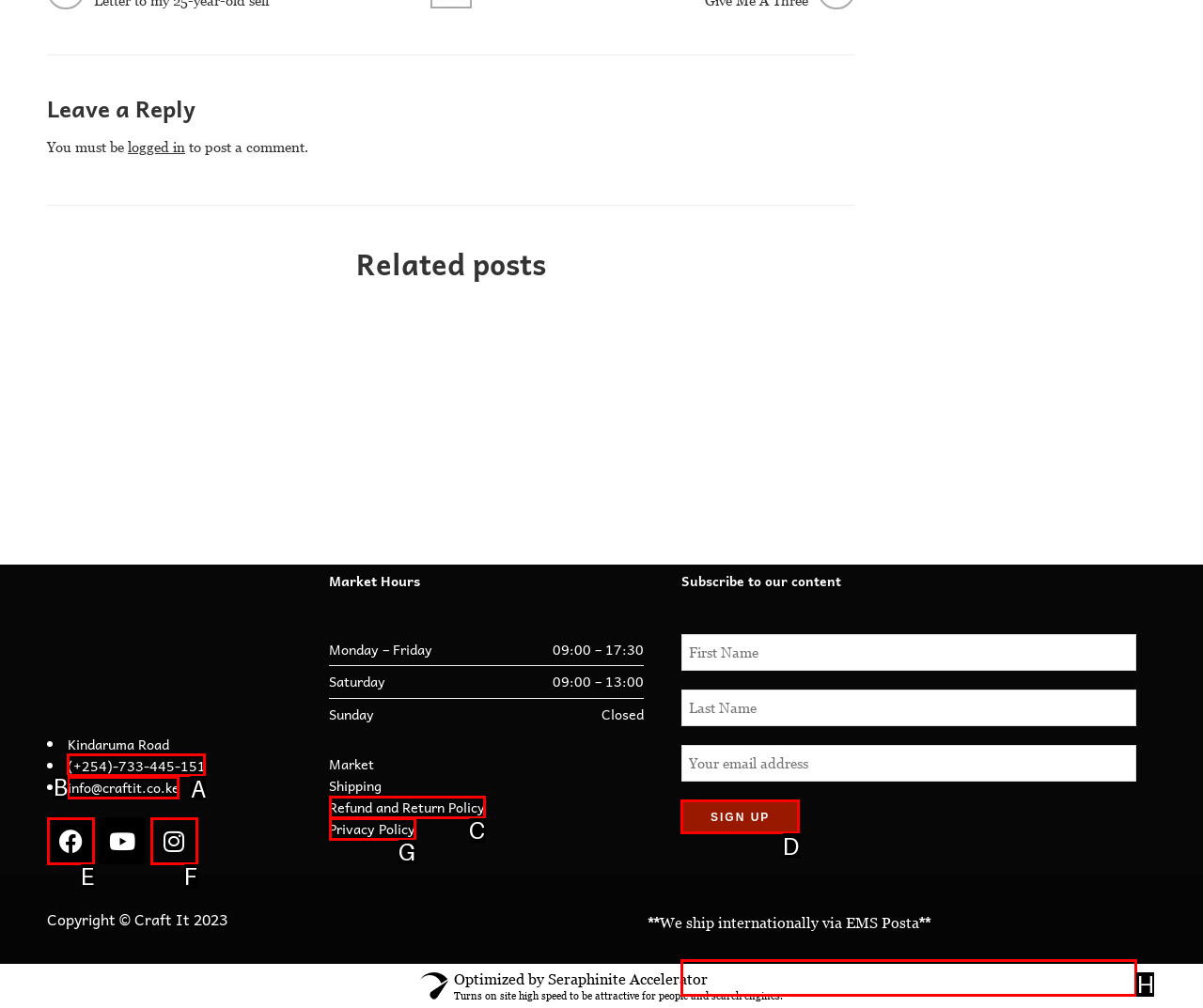Identify the correct choice to execute this task: Enter email address in the text box
Respond with the letter corresponding to the right option from the available choices.

H